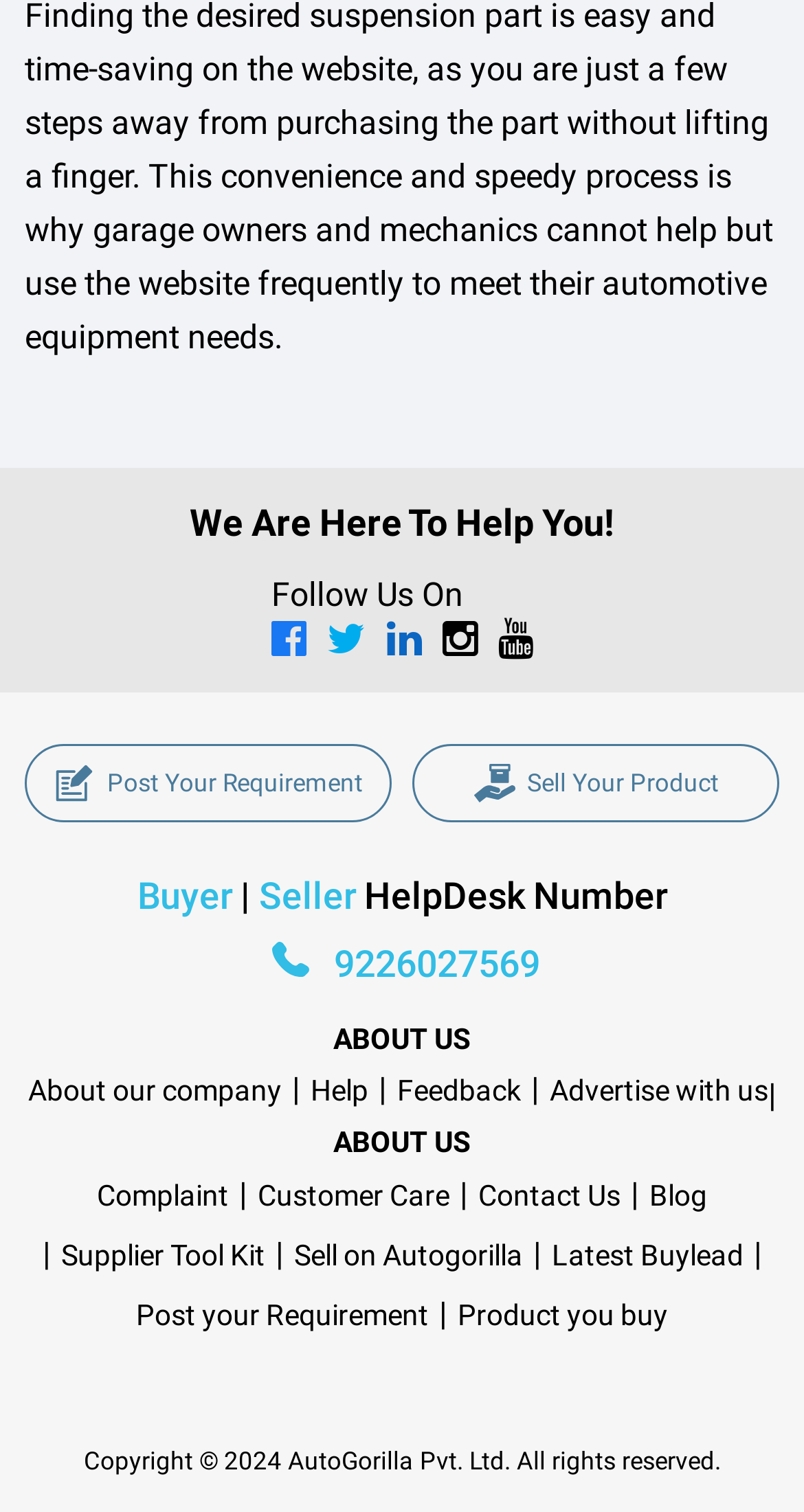Identify the bounding box coordinates of the area you need to click to perform the following instruction: "Sell Your Product".

[0.513, 0.492, 0.969, 0.544]